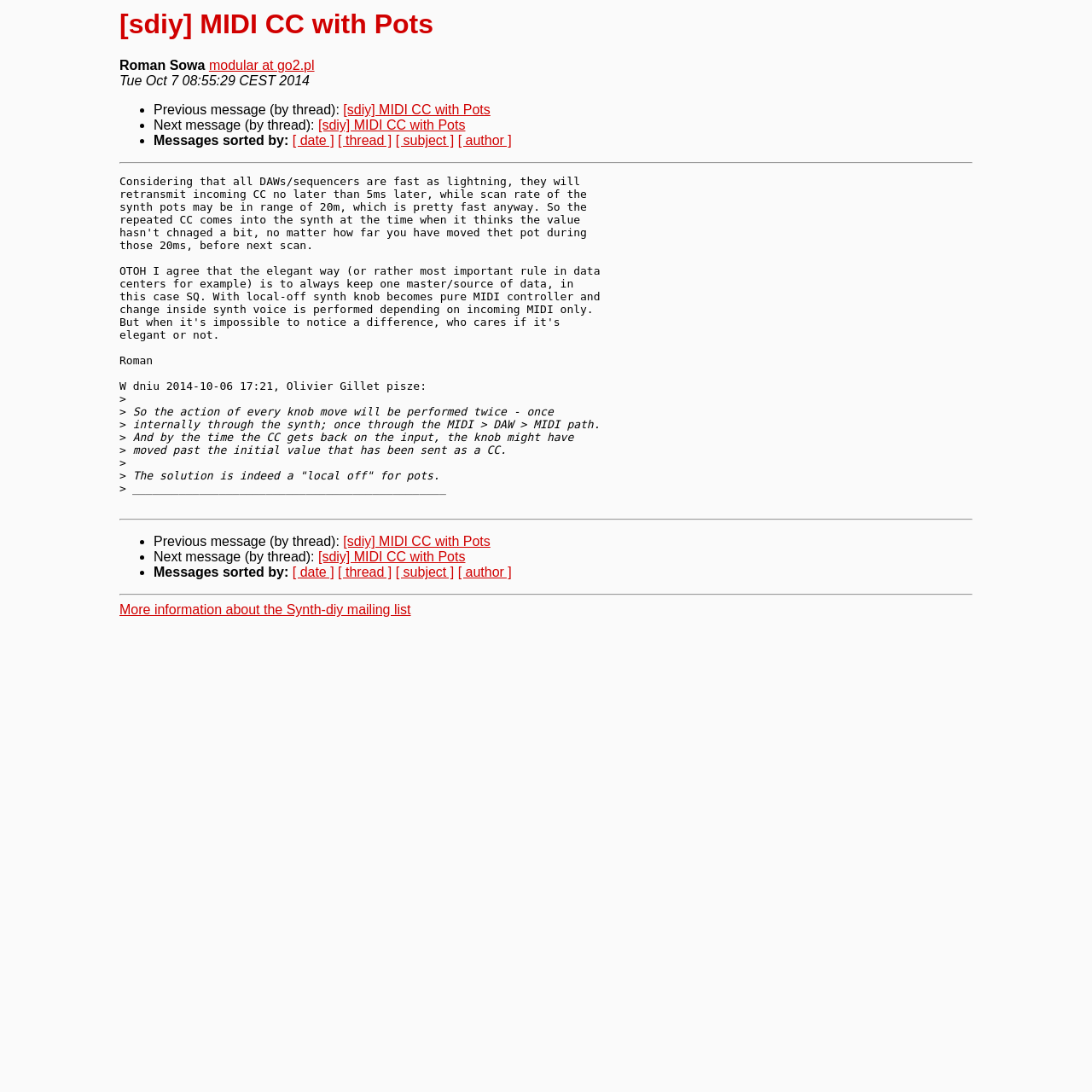Please answer the following question using a single word or phrase: 
What is the name of the mailing list?

Synth-diy